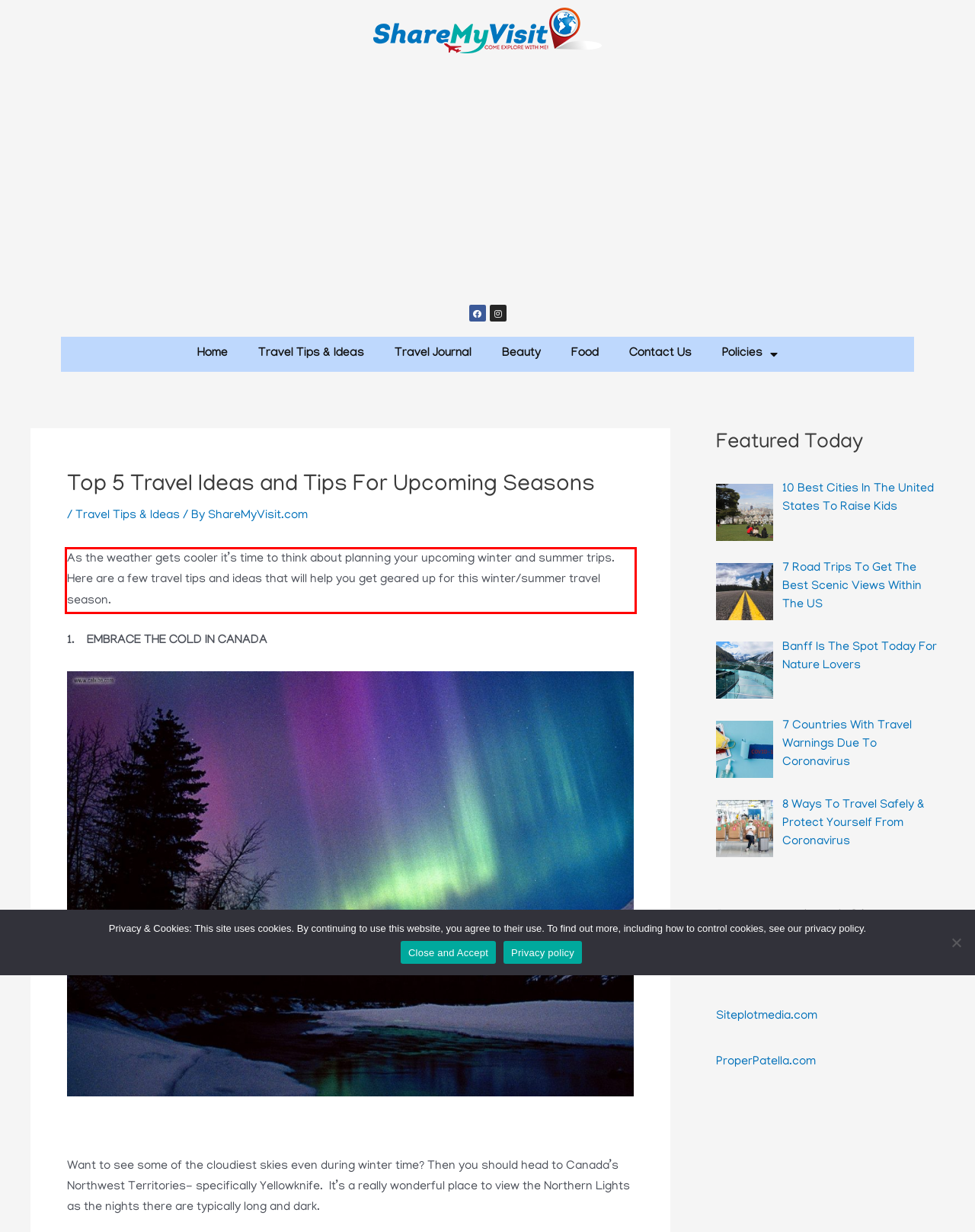From the screenshot of the webpage, locate the red bounding box and extract the text contained within that area.

As the weather gets cooler it’s time to think about planning your upcoming winter and summer trips. Here are a few travel tips and ideas that will help you get geared up for this winter/summer travel season.